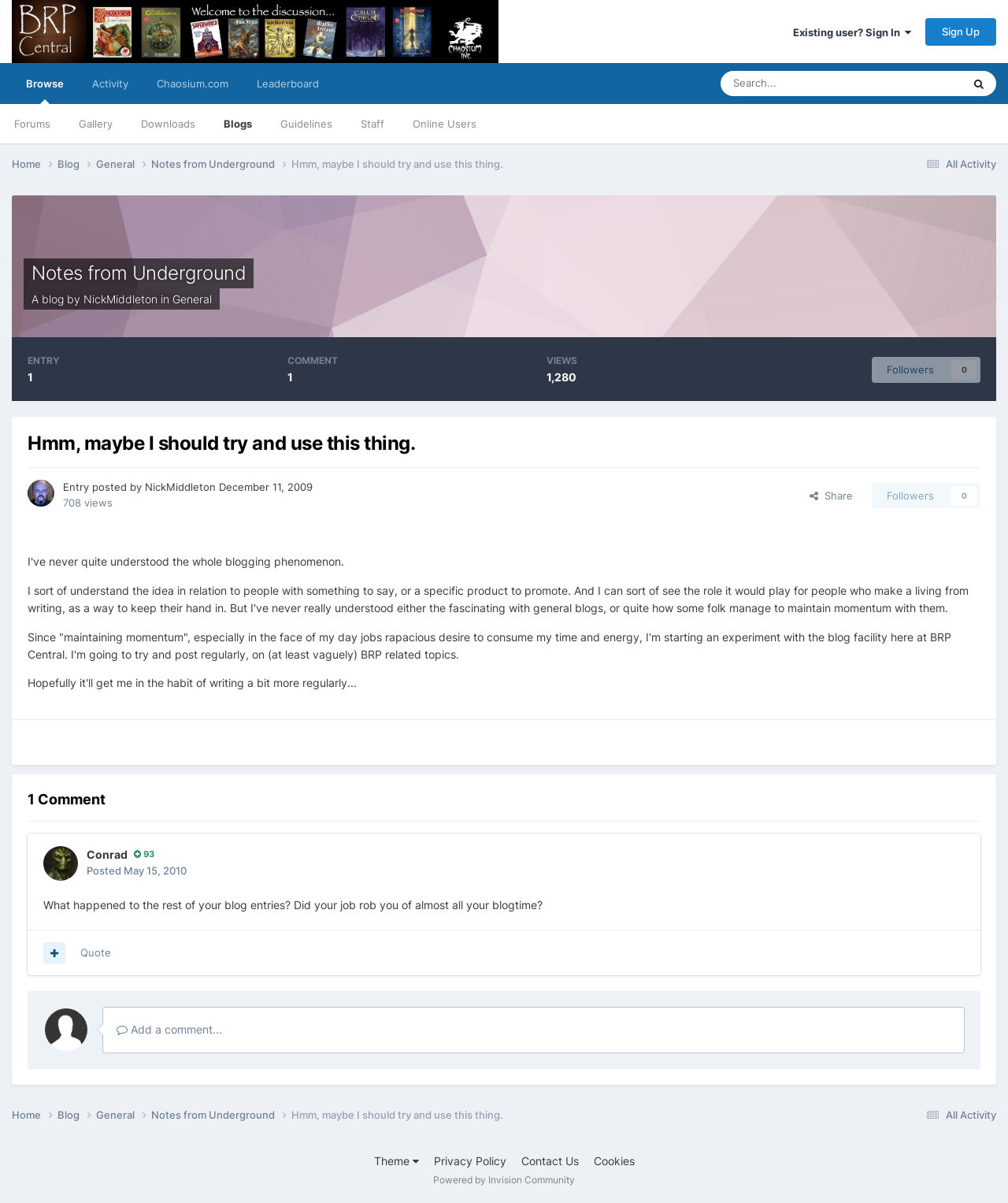Identify the bounding box for the described UI element: "Online Users".

[0.395, 0.086, 0.487, 0.119]